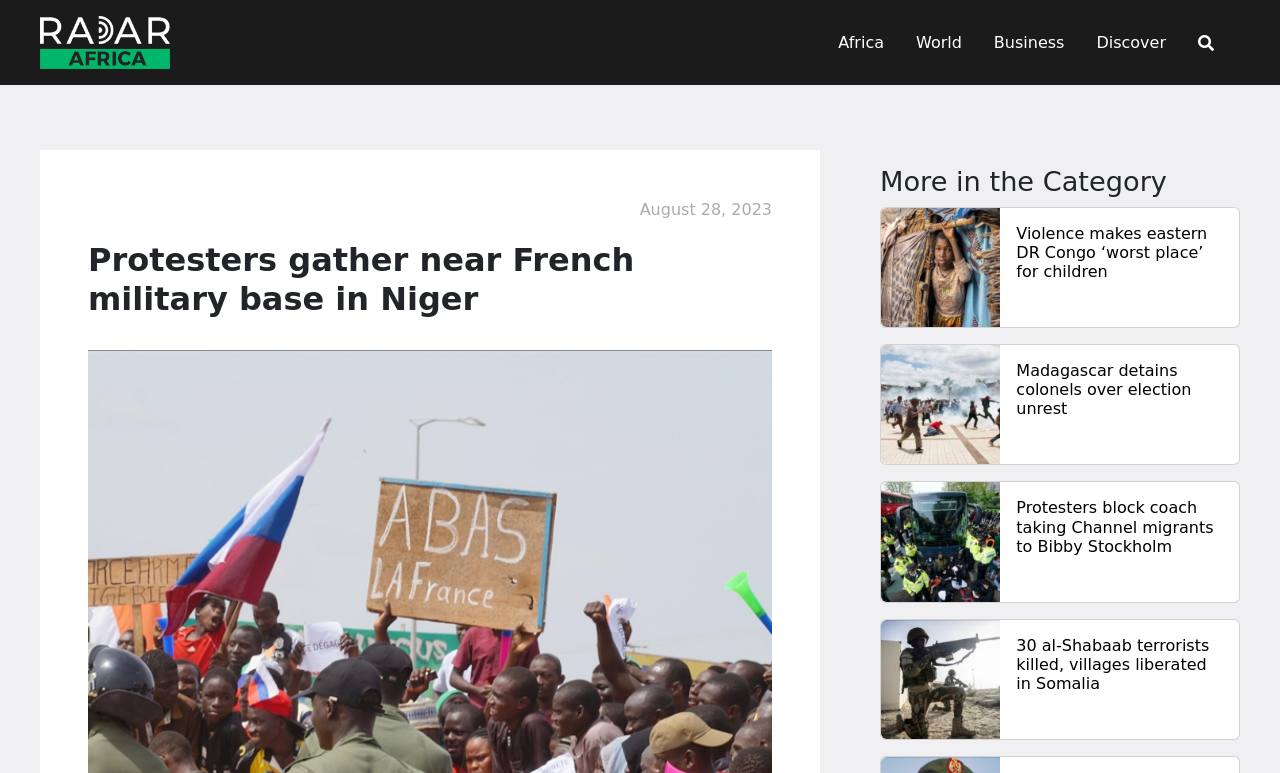Please identify the bounding box coordinates of the element I need to click to follow this instruction: "Read the news about 'Violence makes eastern DR Congo worst place for children'".

[0.794, 0.289, 0.943, 0.364]